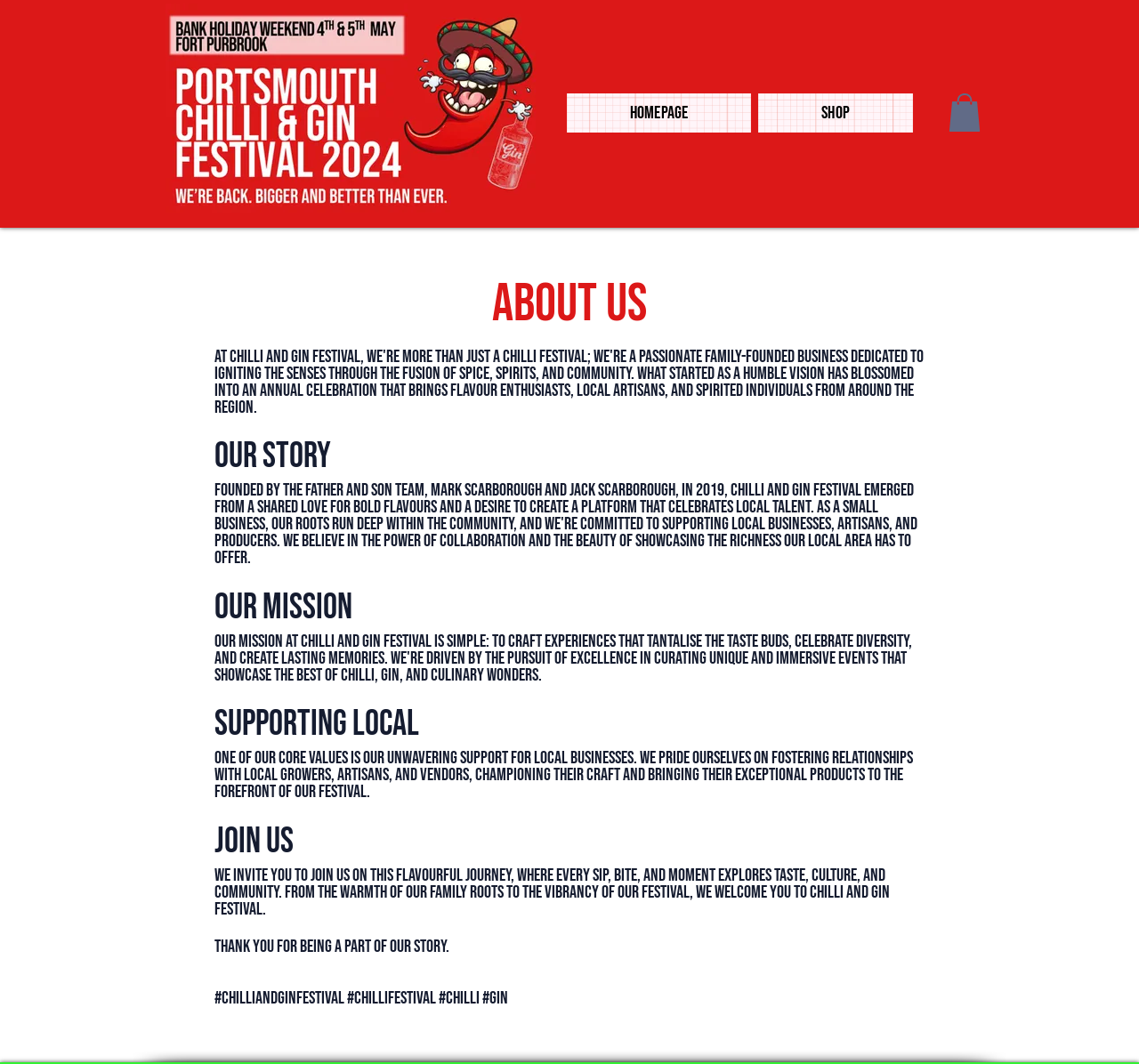What is the purpose of the festival?
Please ensure your answer is as detailed and informative as possible.

I deduced the answer by combining the information from the meta description 'curate unforgettable experiences' and the StaticText 'We invite you to join us on this flavourful journey, where every sip, bite, and moment explores taste, culture, and community...' which suggests that the festival aims to create memorable experiences.